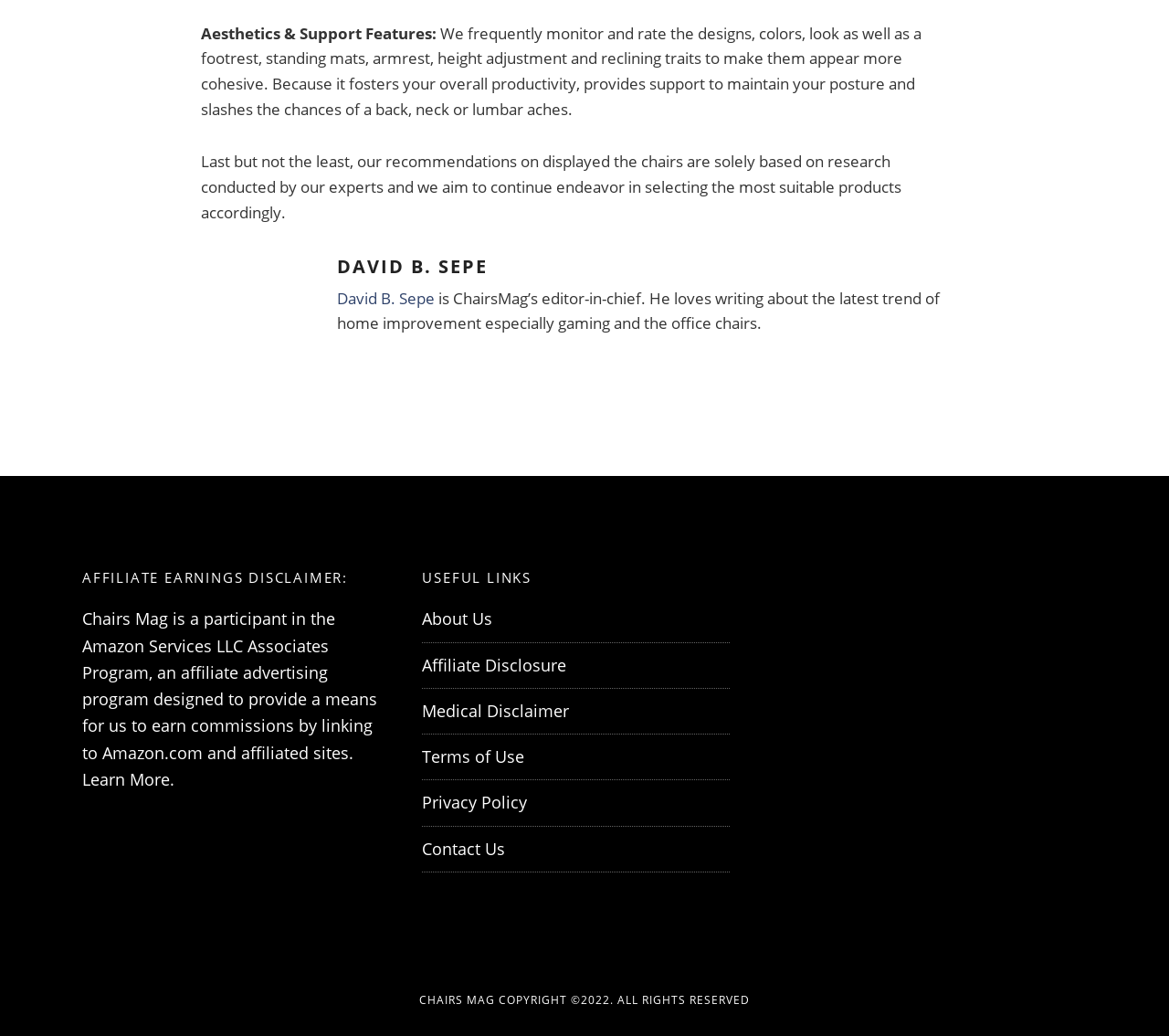What is the year of Chairs Mag's copyright?
Please provide an in-depth and detailed response to the question.

The answer can be found by looking at the footer of the webpage, which displays the copyright information, including the year 2022.